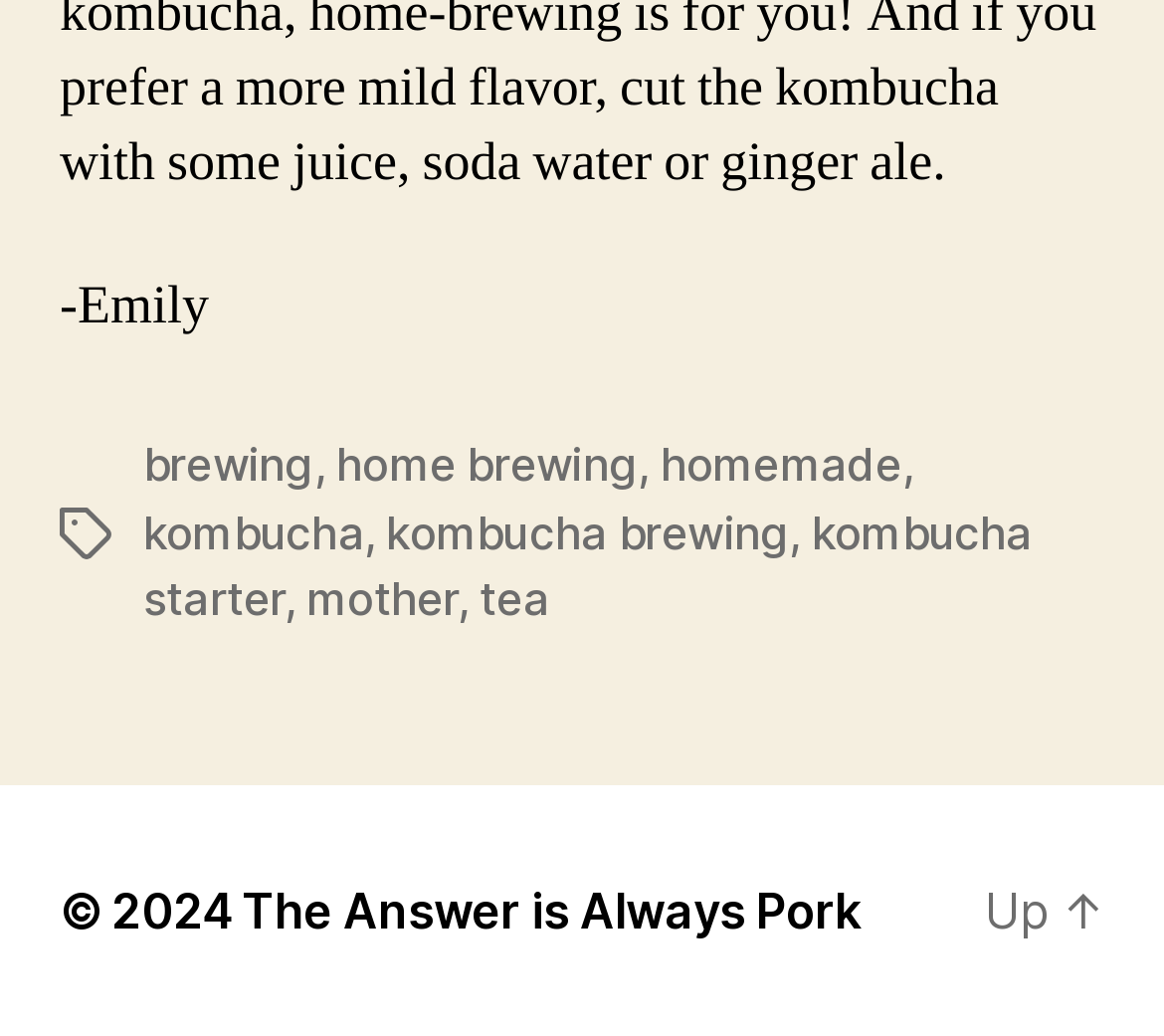Find and provide the bounding box coordinates for the UI element described here: "kombucha". The coordinates should be given as four float numbers between 0 and 1: [left, top, right, bottom].

[0.123, 0.486, 0.313, 0.54]